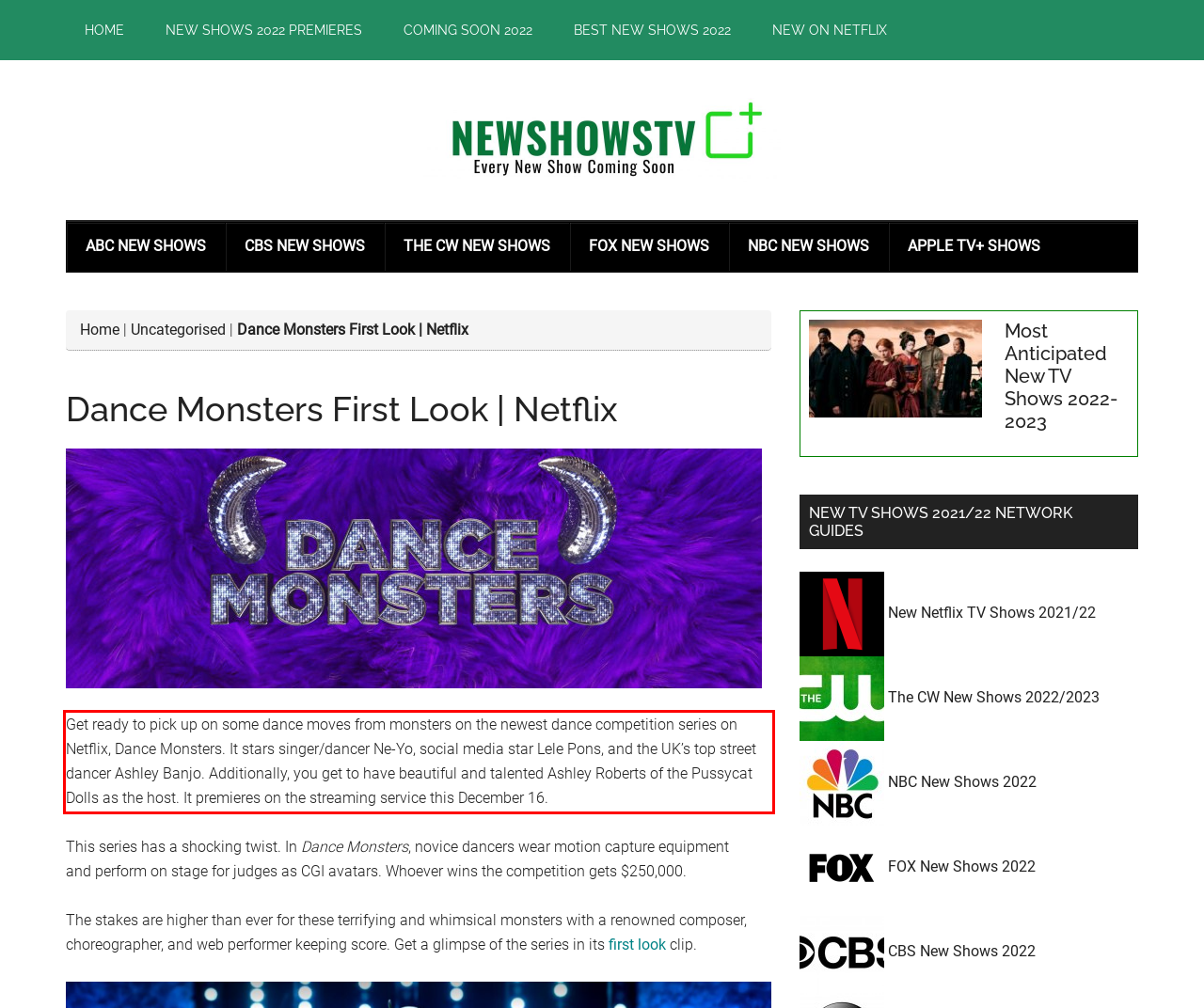Analyze the red bounding box in the provided webpage screenshot and generate the text content contained within.

Get ready to pick up on some dance moves from monsters on the newest dance competition series on Netflix, Dance Monsters. It stars singer/dancer Ne-Yo, social media star Lele Pons, and the UK’s top street dancer Ashley Banjo. Additionally, you get to have beautiful and talented Ashley Roberts of the Pussycat Dolls as the host. It premieres on the streaming service this December 16.